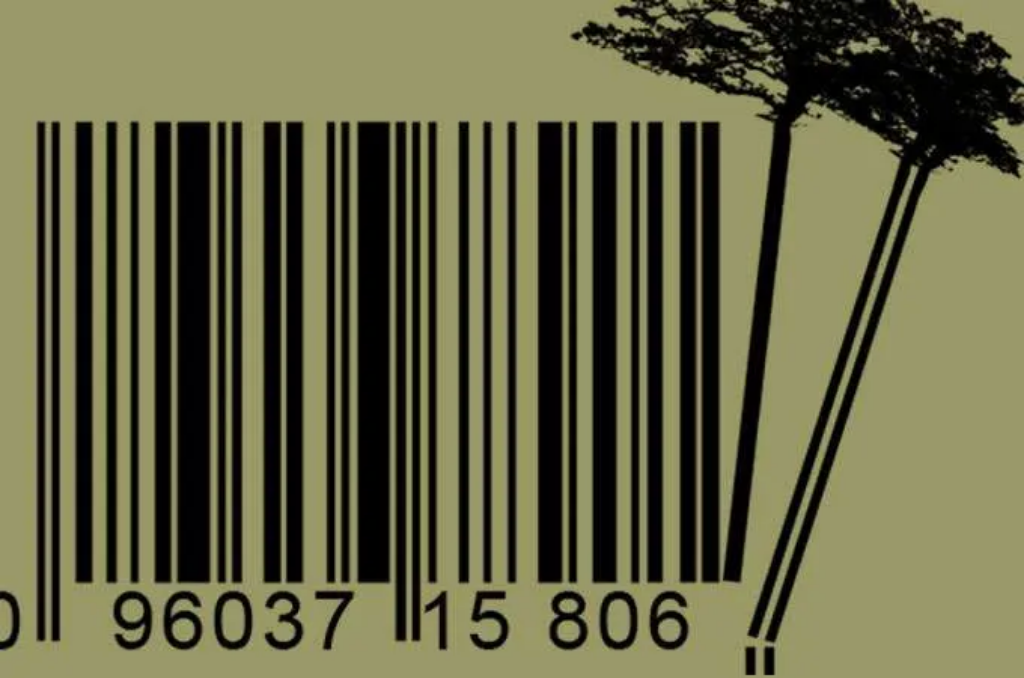What is emerging from the right side of the barcode?
Use the information from the image to give a detailed answer to the question.

According to the caption, an artistic illustration of two trees is emerging from the right side of the barcode, symbolizing the intersection of commerce and the environment.